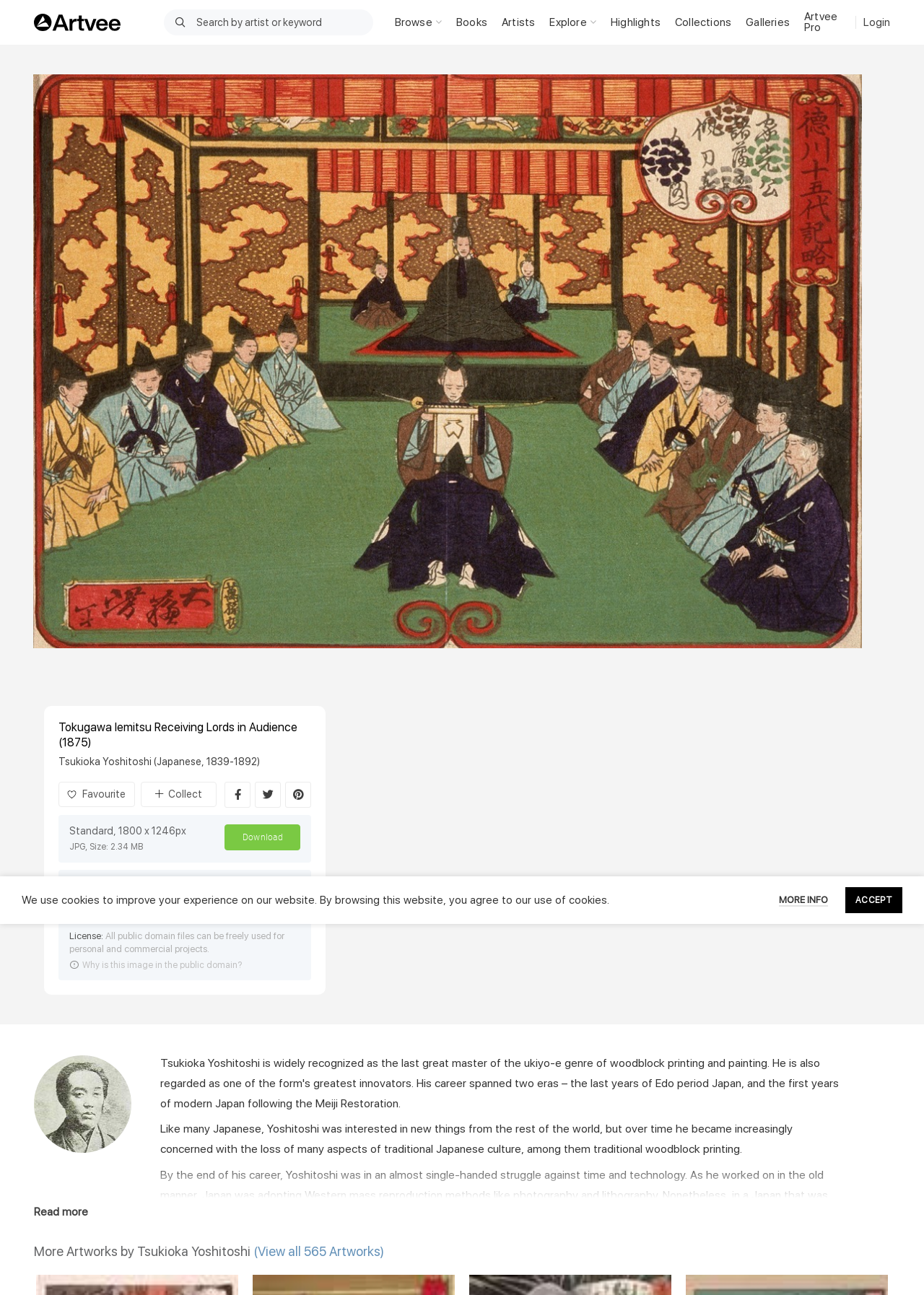Extract the main title from the webpage.

Tokugawa Iemitsu Receiving Lords in Audience (1875)